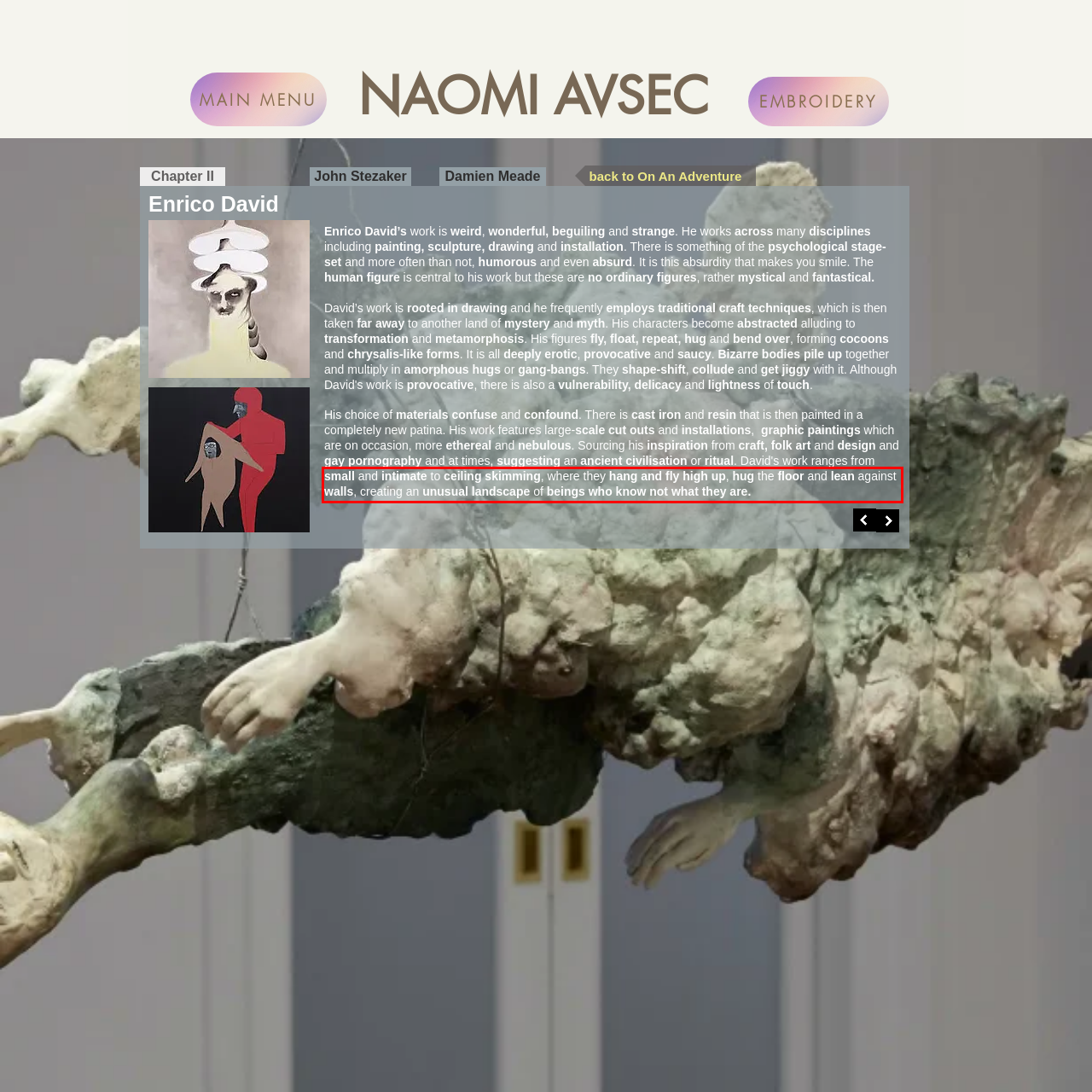You are given a screenshot of a webpage with a UI element highlighted by a red bounding box. Please perform OCR on the text content within this red bounding box.

small and intimate to ceiling skimming, where they hang and fly high up, hug the floor and lean against walls, creating an unusual landscape of beings who know not what they are.